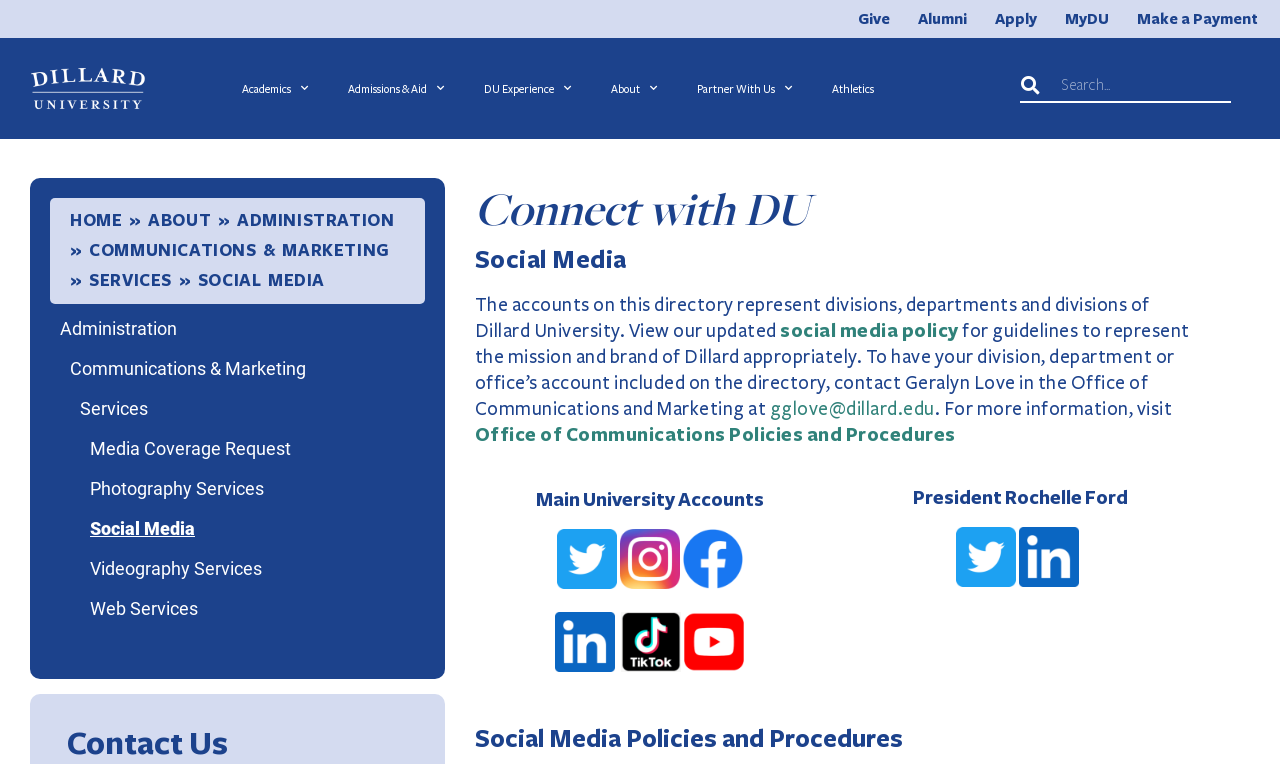Bounding box coordinates should be provided in the format (top-left x, top-left y, bottom-right x, bottom-right y) with all values between 0 and 1. Identify the bounding box for this UI element: Communications & Marketing

[0.07, 0.317, 0.305, 0.34]